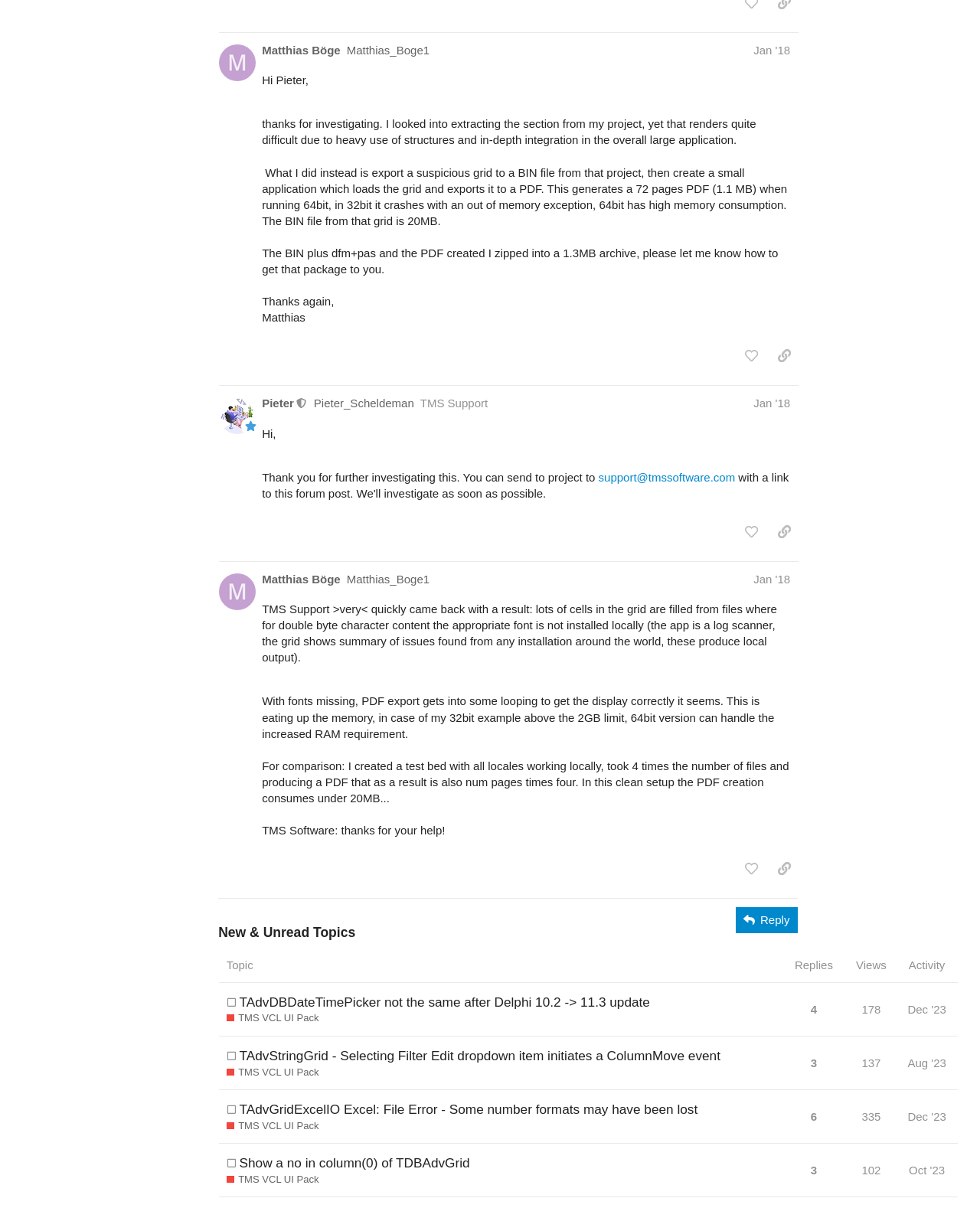Please identify the bounding box coordinates of the area I need to click to accomplish the following instruction: "Share a link to the post by Pieter Scheldeman".

[0.786, 0.43, 0.815, 0.452]